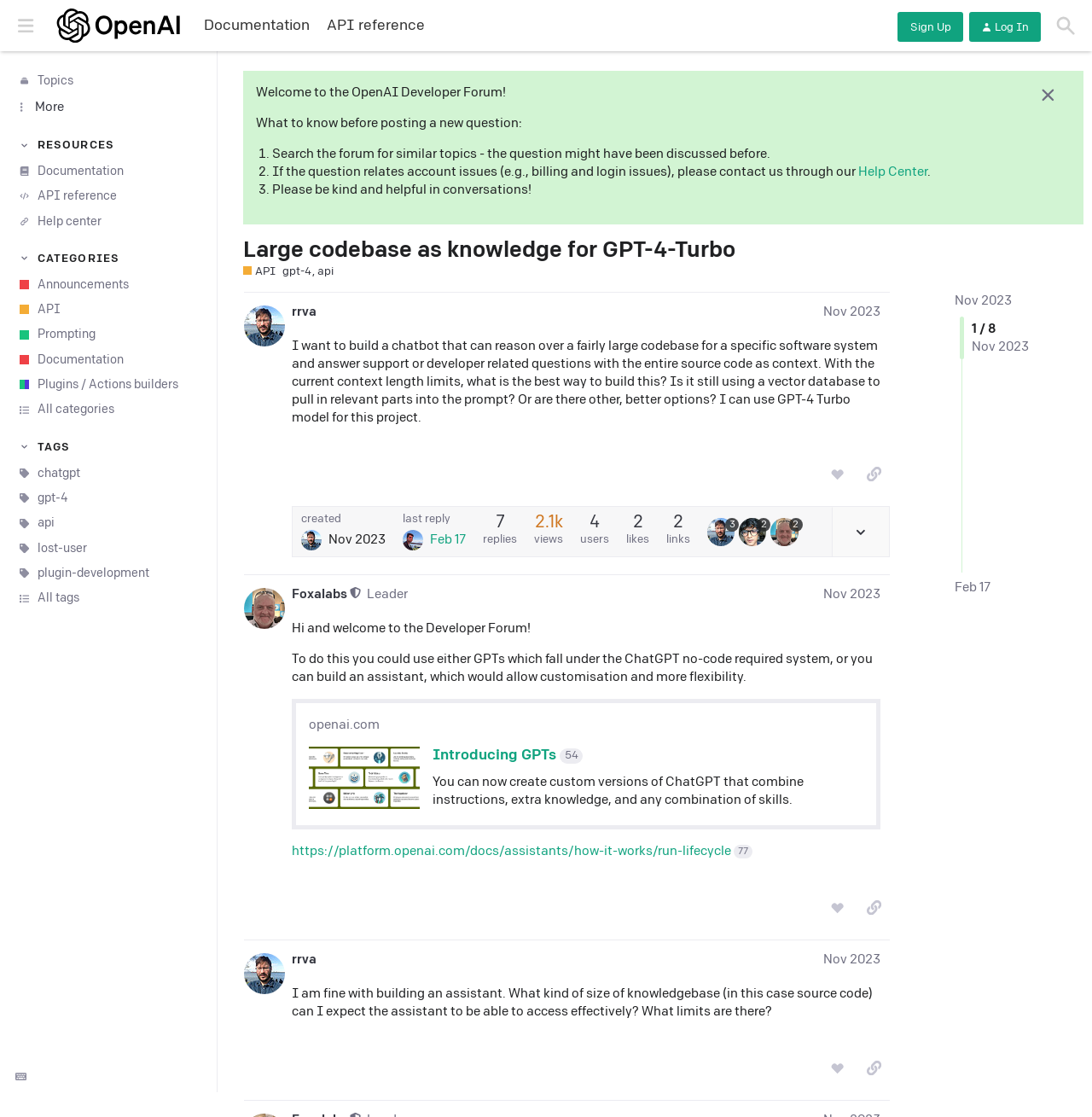Respond to the question below with a concise word or phrase:
Who posted the first question?

rrva